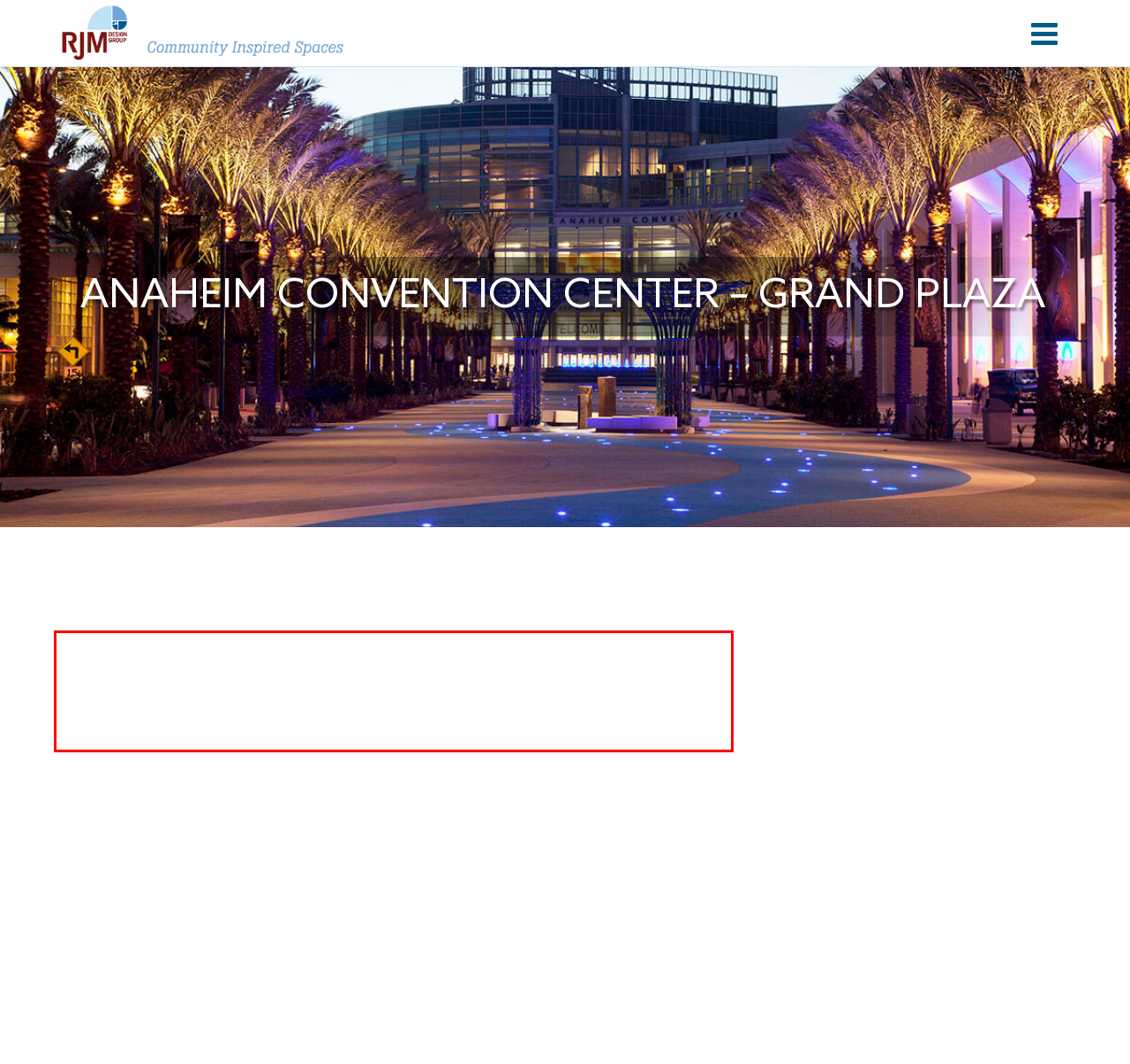Please extract the text content from the UI element enclosed by the red rectangle in the screenshot.

The Anaheim Convention Center is the largest exhibit facility on the west coast. The Grand Plaza project will serve as a gateway and first impression to the Anaheim Convention Center, the Anaheim Hilton, and the Marriott Hotel. RJM Design Group is leading the project team in charge of developing a pedestrian plaza with up to 100,000 square feet of outdoor programmable space at the main entrance for the Convention Center.